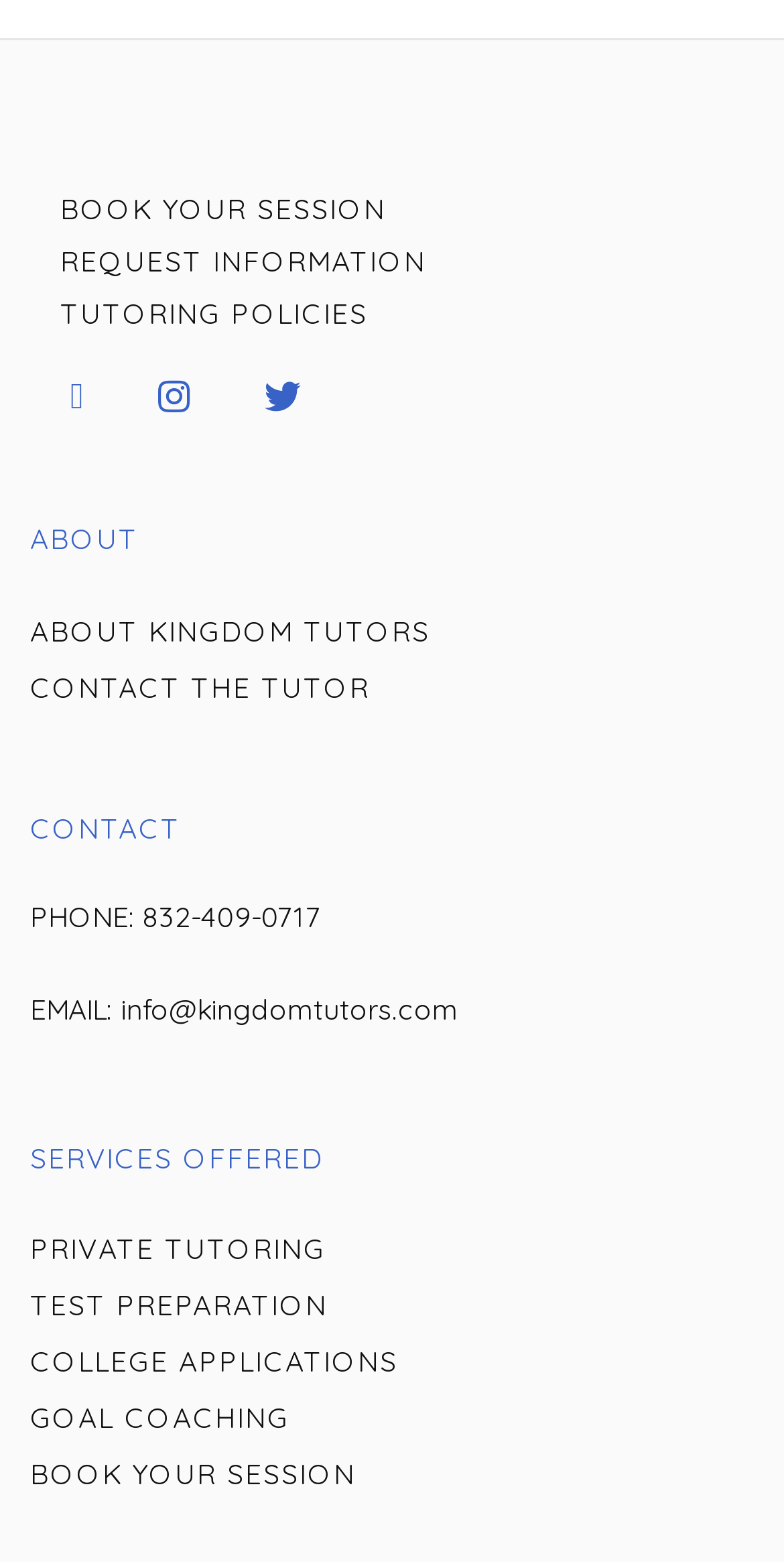What services are offered by Kingdom Tutors?
Based on the image, respond with a single word or phrase.

Private Tutoring, Test Preparation, College Applications, Goal Coaching